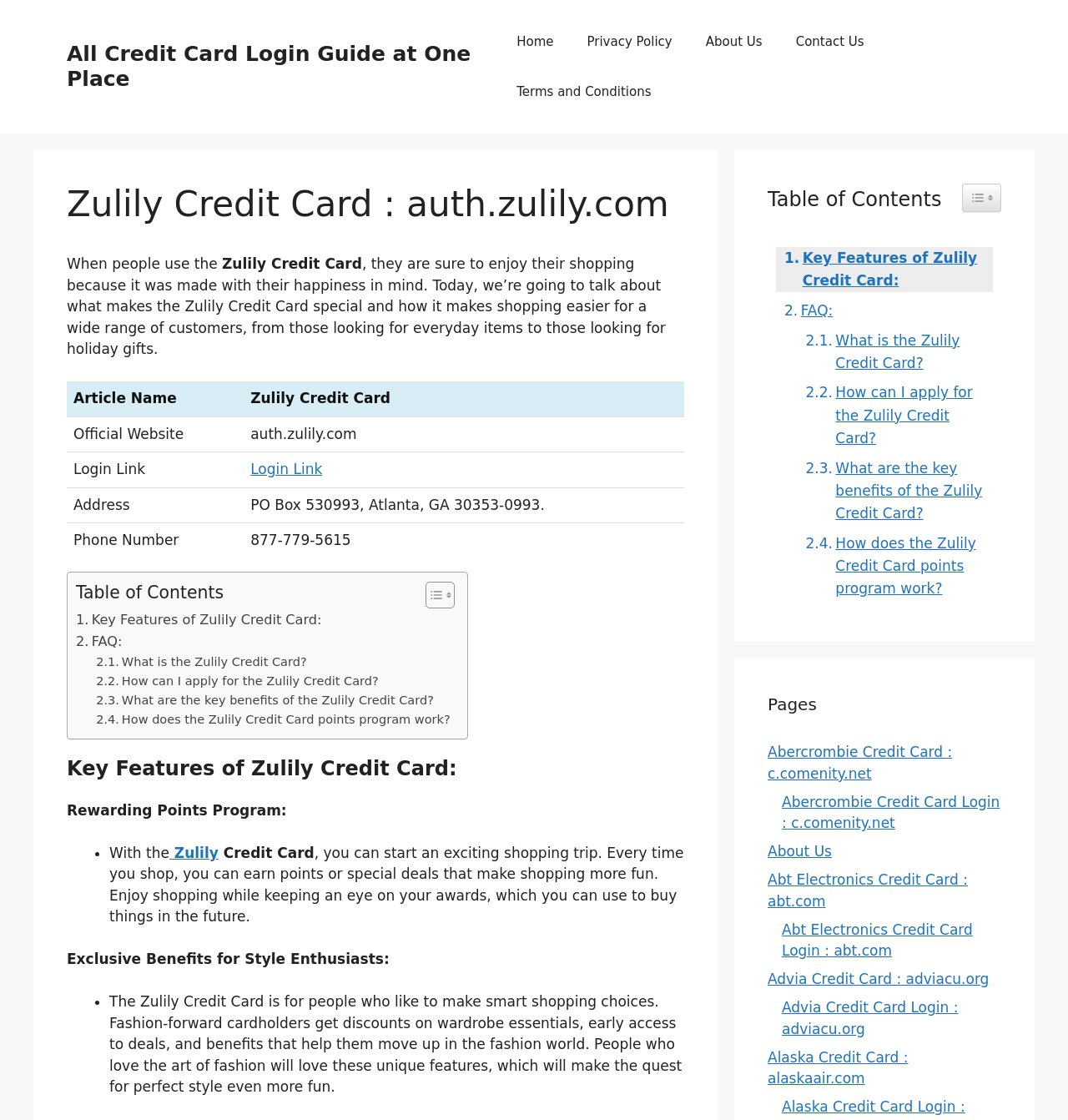Determine the bounding box coordinates for the clickable element required to fulfill the instruction: "Click on the 'Home' link". Provide the coordinates as four float numbers between 0 and 1, i.e., [left, top, right, bottom].

[0.468, 0.015, 0.534, 0.06]